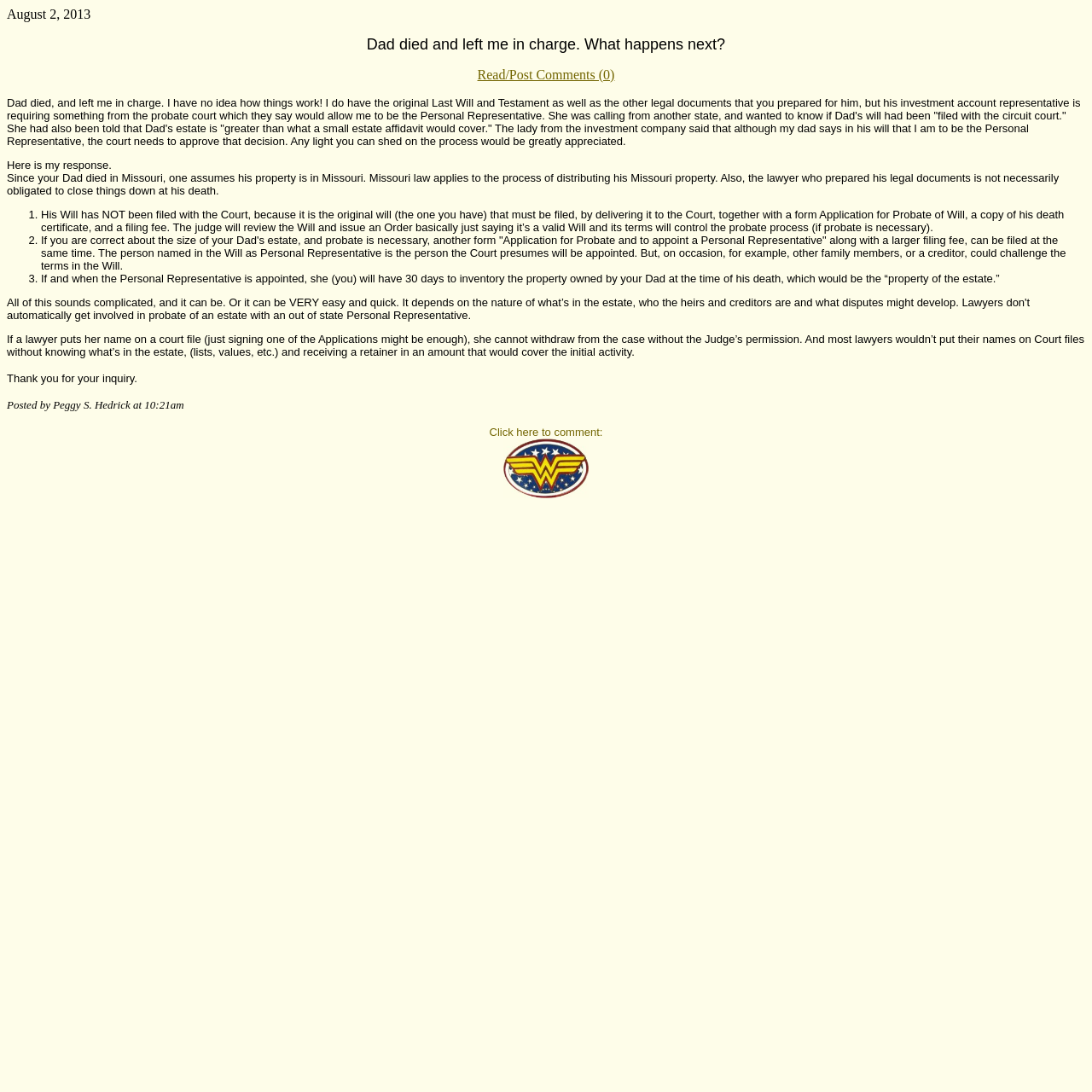Analyze the image and deliver a detailed answer to the question: How long does the Personal Representative have to inventory the property?

According to the blog post, the Personal Representative has 30 days to inventory the property owned by the deceased person at the time of their death, which is mentioned in the third point of the response.